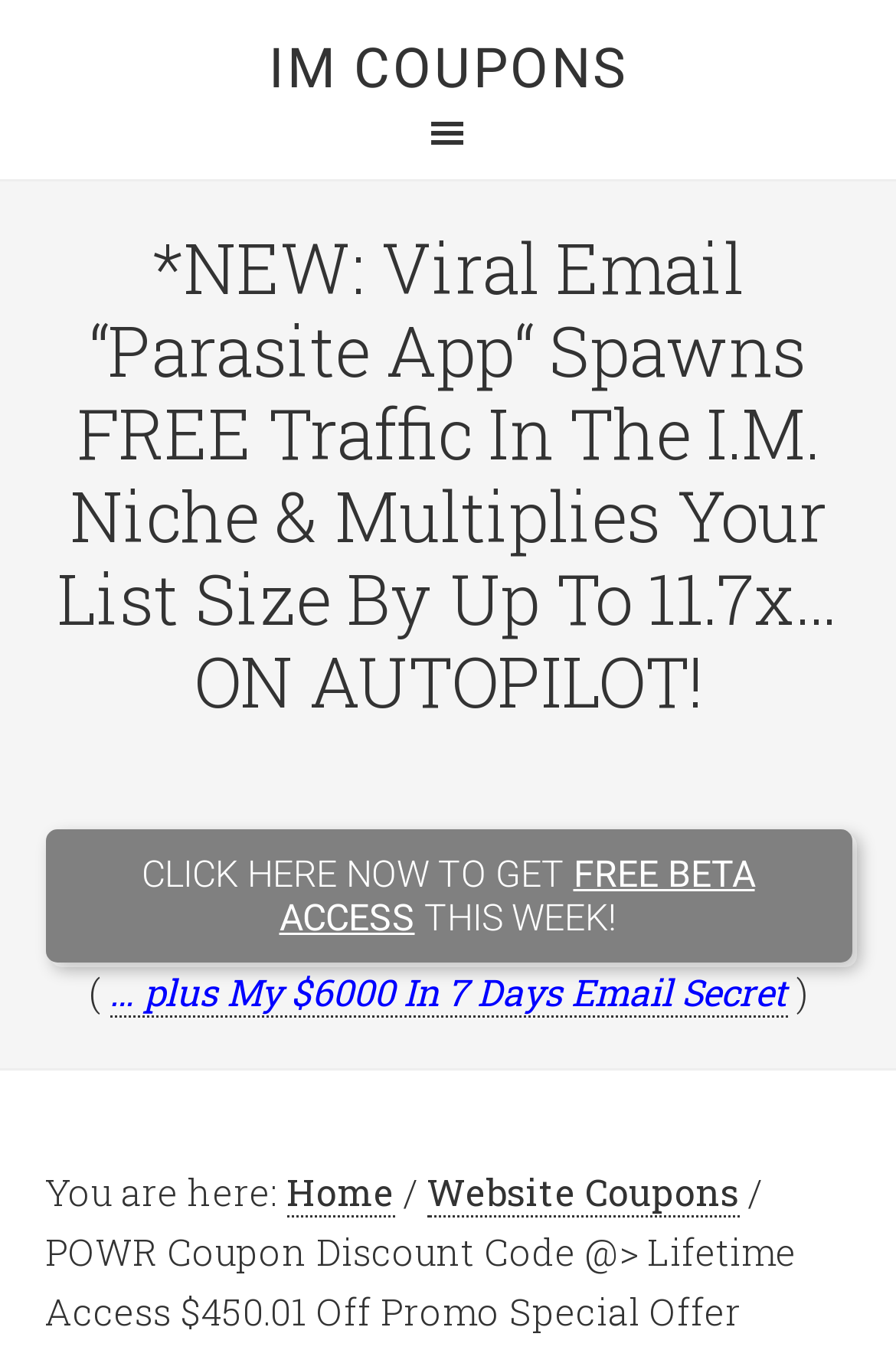Identify the title of the webpage and provide its text content.

POWR Coupon Discount Code @> Lifetime Access $450.01 Off Promo Special Offer